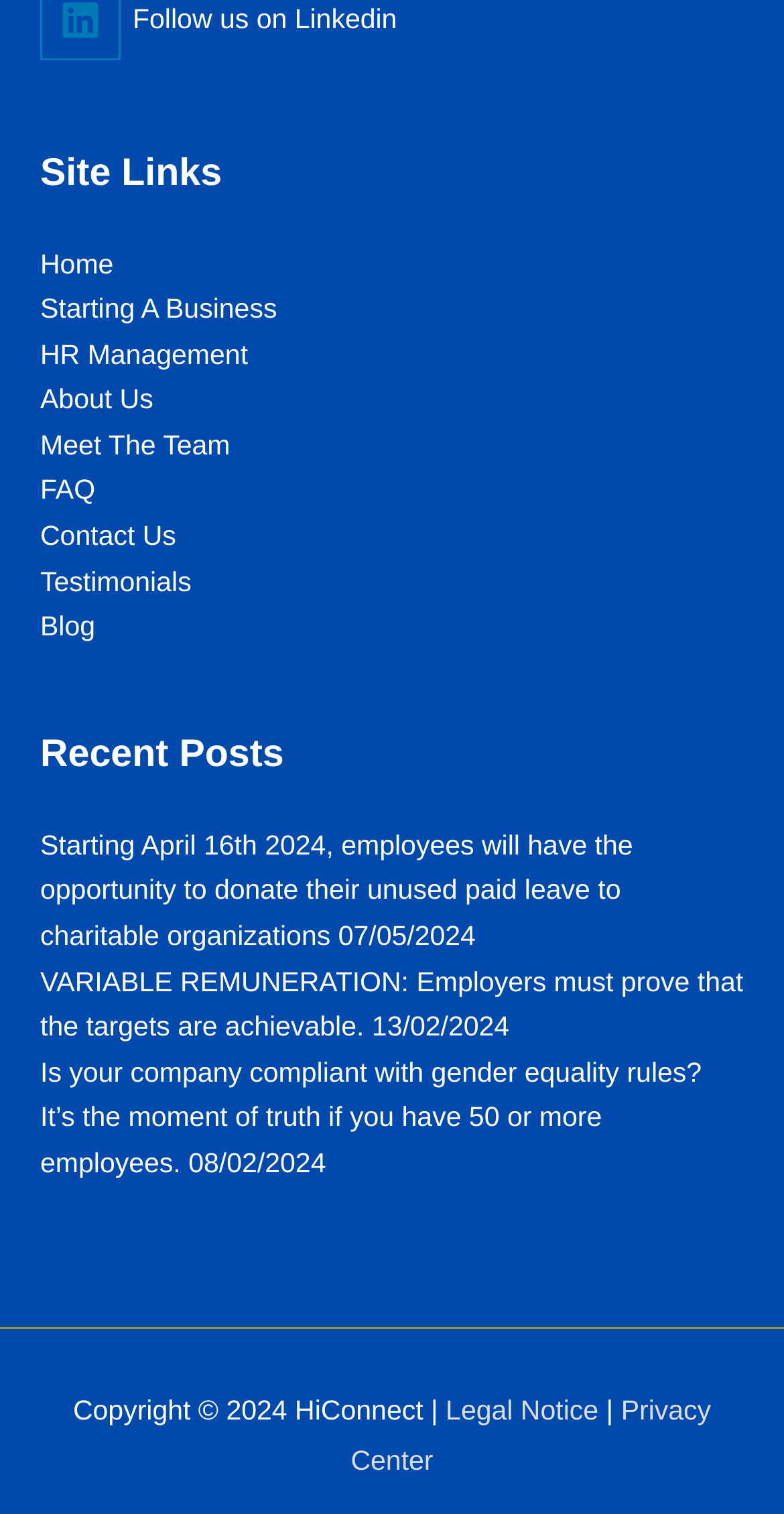Can you determine the bounding box coordinates of the area that needs to be clicked to fulfill the following instruction: "Read the blog"?

[0.051, 0.404, 0.121, 0.424]